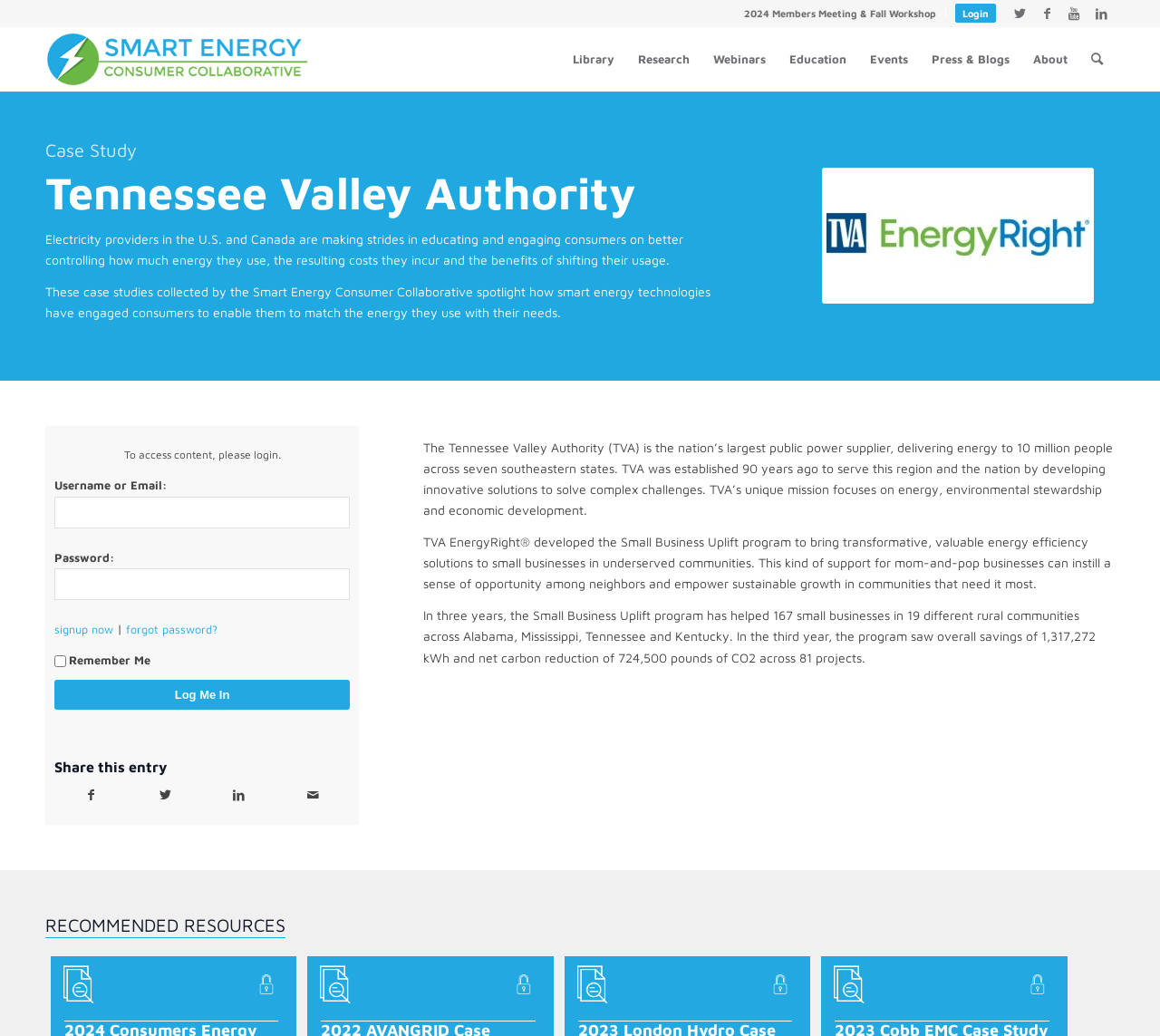Identify the bounding box coordinates for the UI element mentioned here: "About". Provide the coordinates as four float values between 0 and 1, i.e., [left, top, right, bottom].

[0.88, 0.026, 0.93, 0.087]